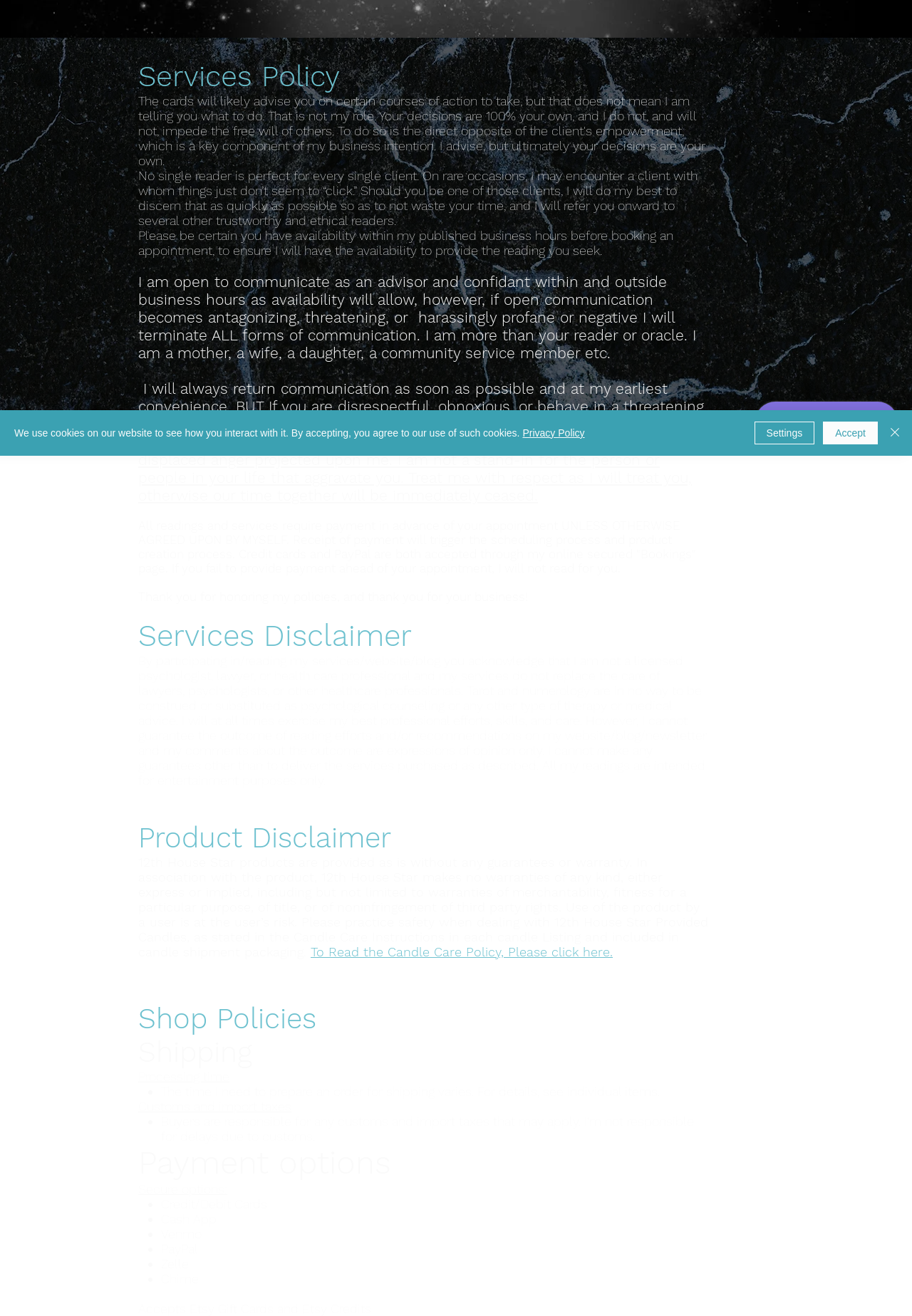Calculate the bounding box coordinates for the UI element based on the following description: "Accept". Ensure the coordinates are four float numbers between 0 and 1, i.e., [left, top, right, bottom].

[0.902, 0.32, 0.962, 0.338]